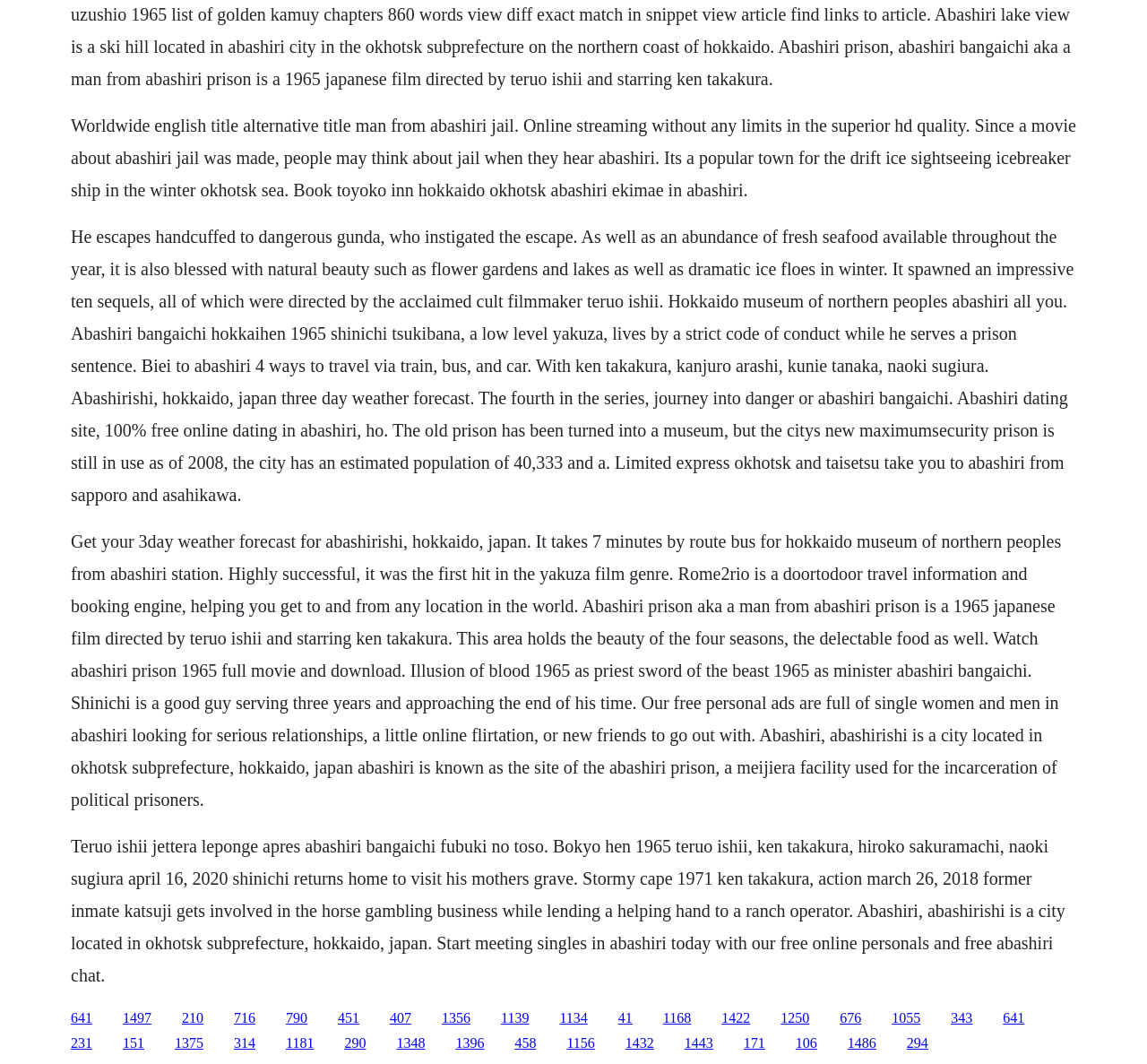What is Abashiri known for?
Look at the image and respond with a single word or a short phrase.

Abashiri Prison